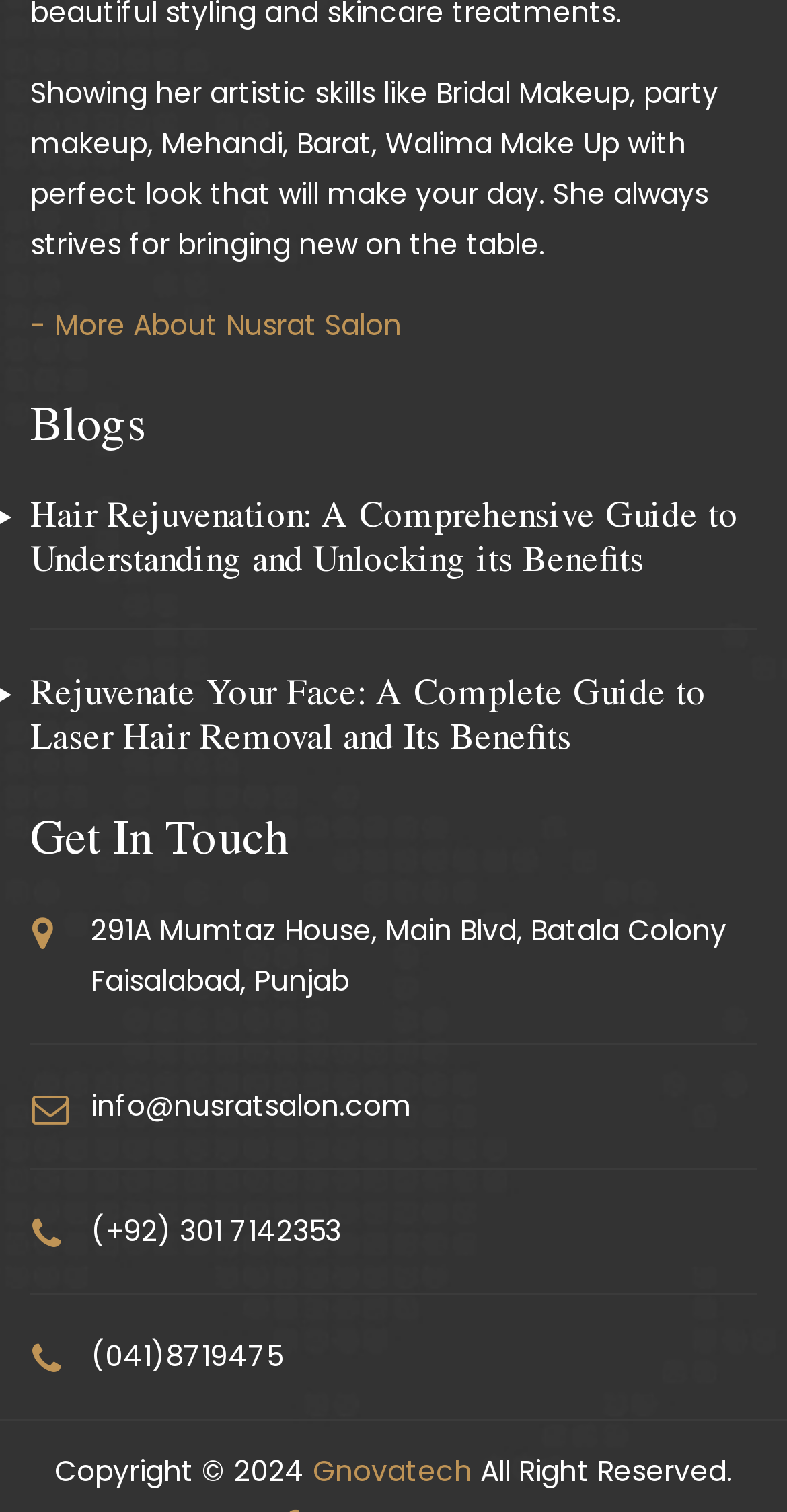Provide the bounding box coordinates, formatted as (top-left x, top-left y, bottom-right x, bottom-right y), with all values being floating point numbers between 0 and 1. Identify the bounding box of the UI element that matches the description: (+92) 301 7142353

[0.115, 0.799, 0.433, 0.832]